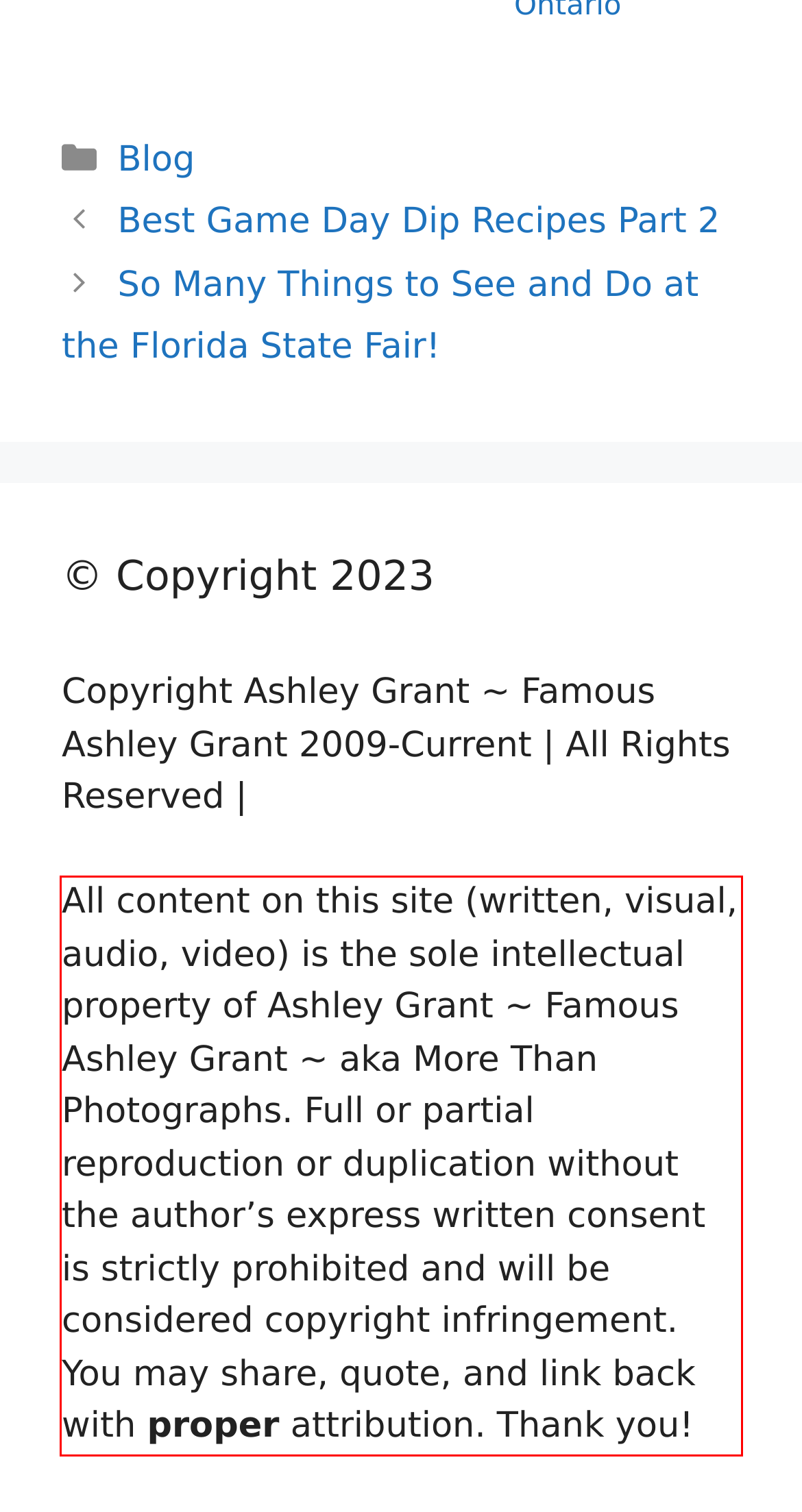From the provided screenshot, extract the text content that is enclosed within the red bounding box.

All content on this site (written, visual, audio, video) is the sole intellectual property of Ashley Grant ~ Famous Ashley Grant ~ aka More Than Photographs. Full or partial reproduction or duplication without the author’s express written consent is strictly prohibited and will be considered copyright infringement. You may share, quote, and link back with proper attribution. Thank you!